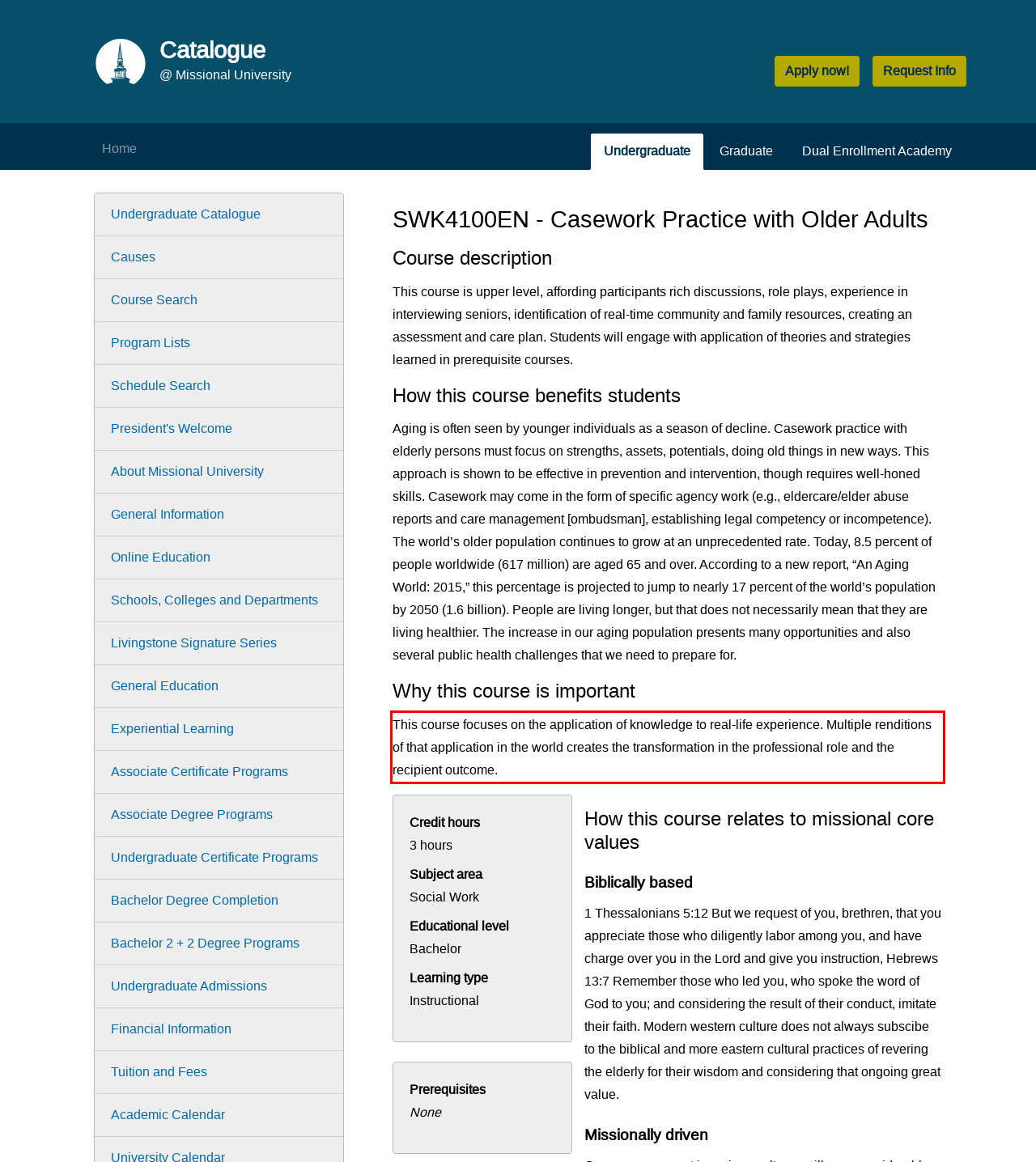Examine the webpage screenshot and use OCR to recognize and output the text within the red bounding box.

This course focuses on the application of knowledge to real-life experience. Multiple renditions of that application in the world creates the transformation in the professional role and the recipient outcome.